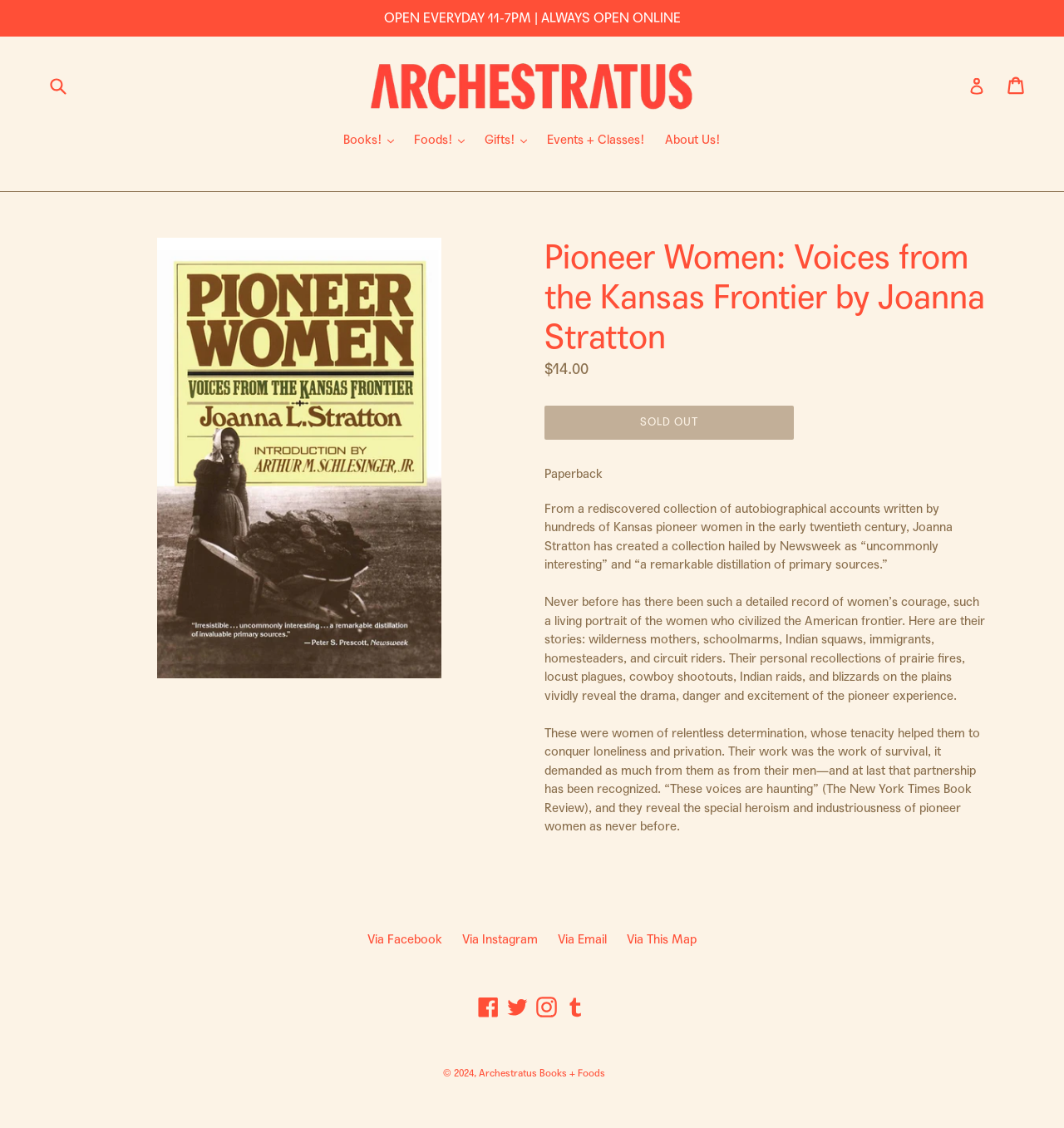Identify the bounding box coordinates of the region that should be clicked to execute the following instruction: "Open the cart".

[0.947, 0.059, 0.965, 0.093]